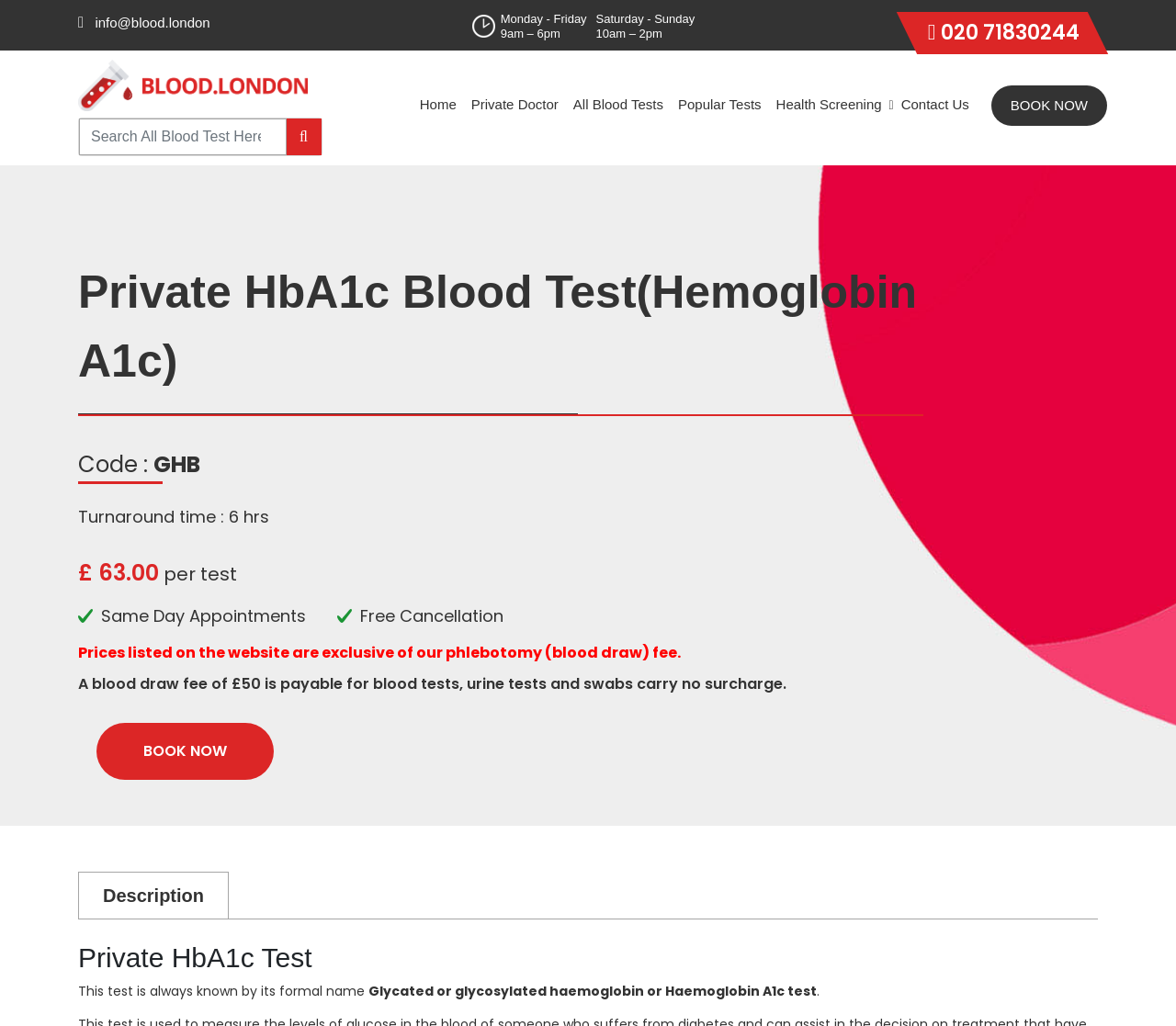What is the phone number to contact?
Can you provide an in-depth and detailed response to the question?

I found the phone number by looking at the link element with the text '020 71830244' which is located at the top right corner of the webpage.